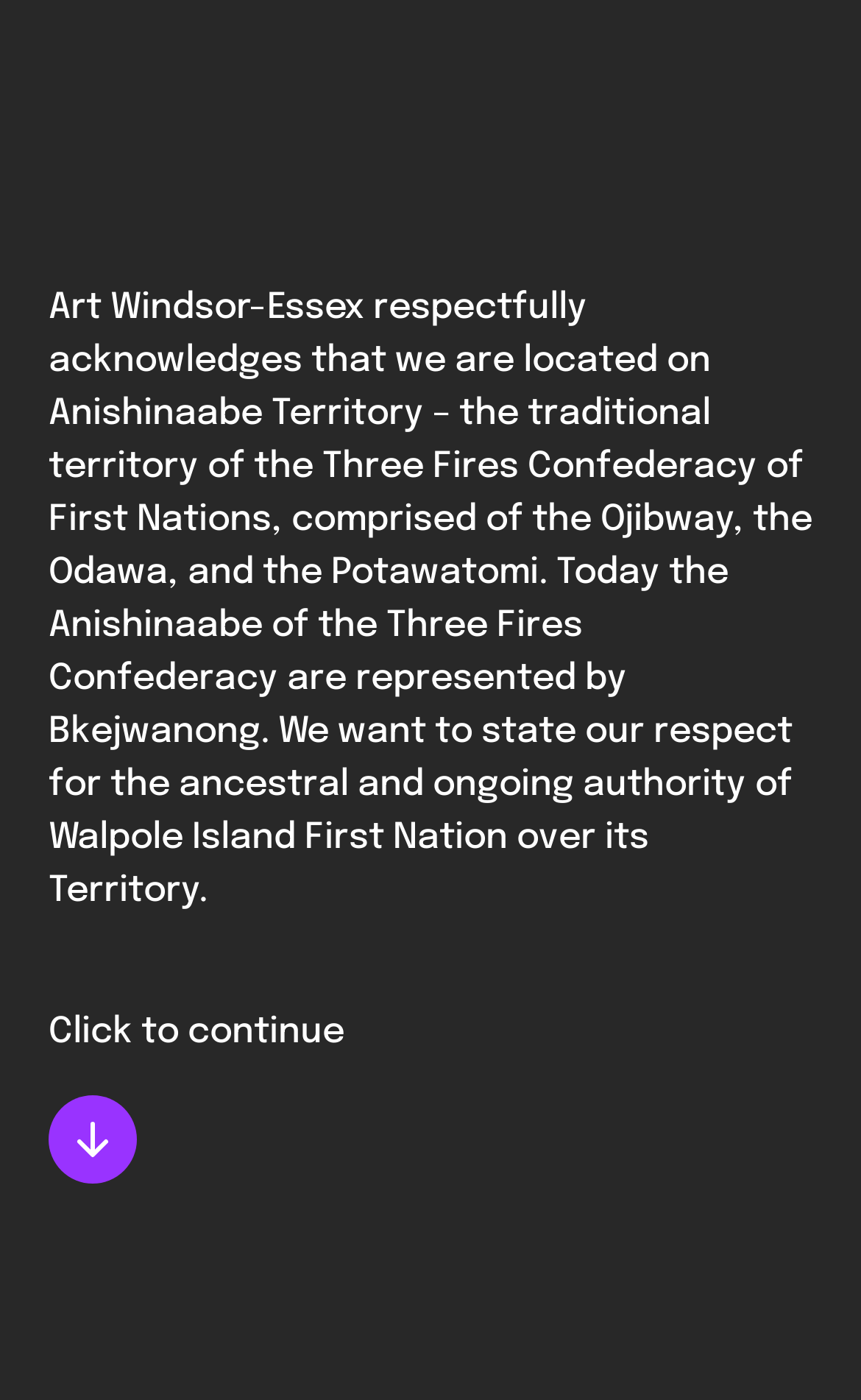How many images are there on the page?
Look at the image and answer the question with a single word or phrase.

3